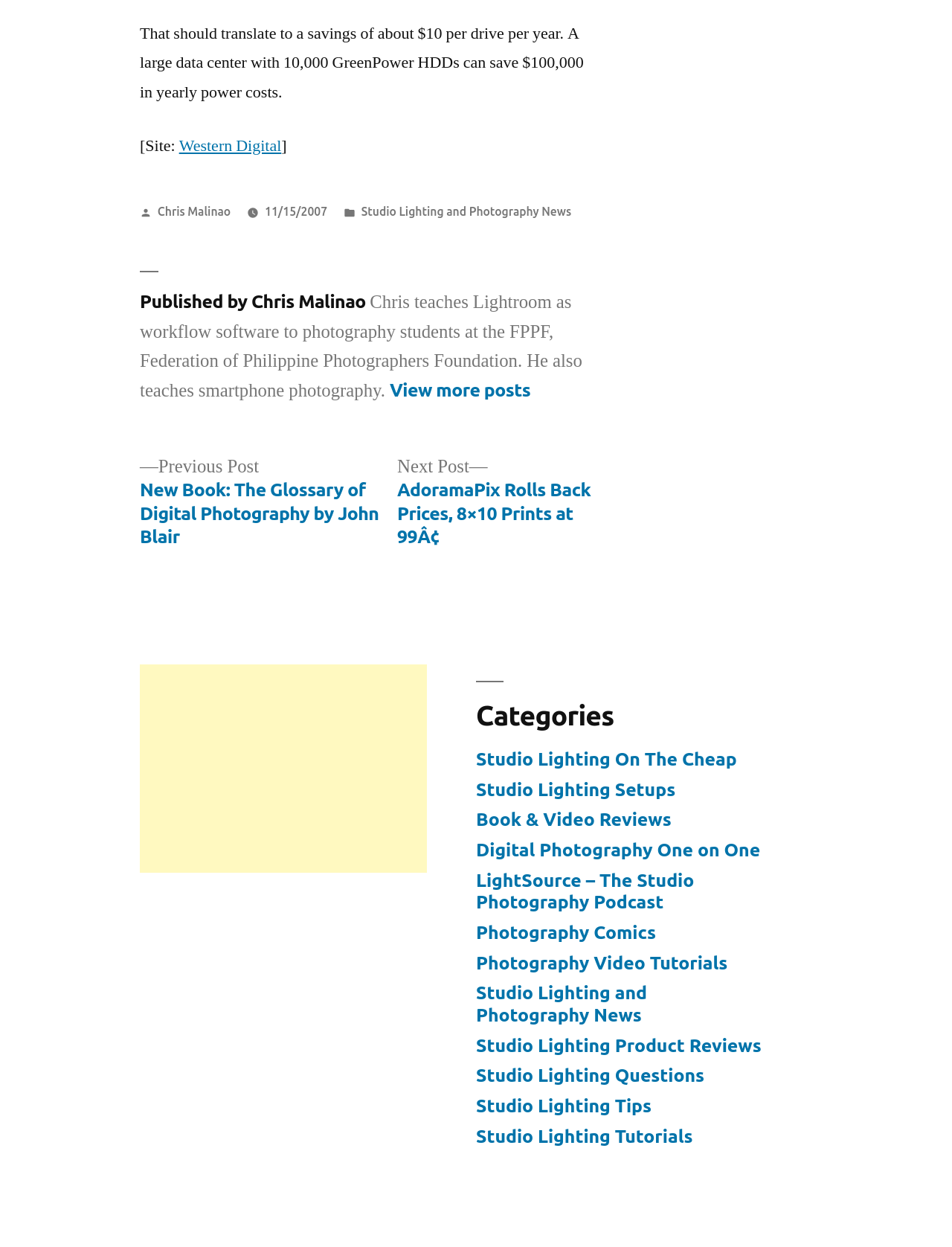Provide the bounding box coordinates of the section that needs to be clicked to accomplish the following instruction: "Visit the Western Digital website."

[0.188, 0.108, 0.296, 0.125]